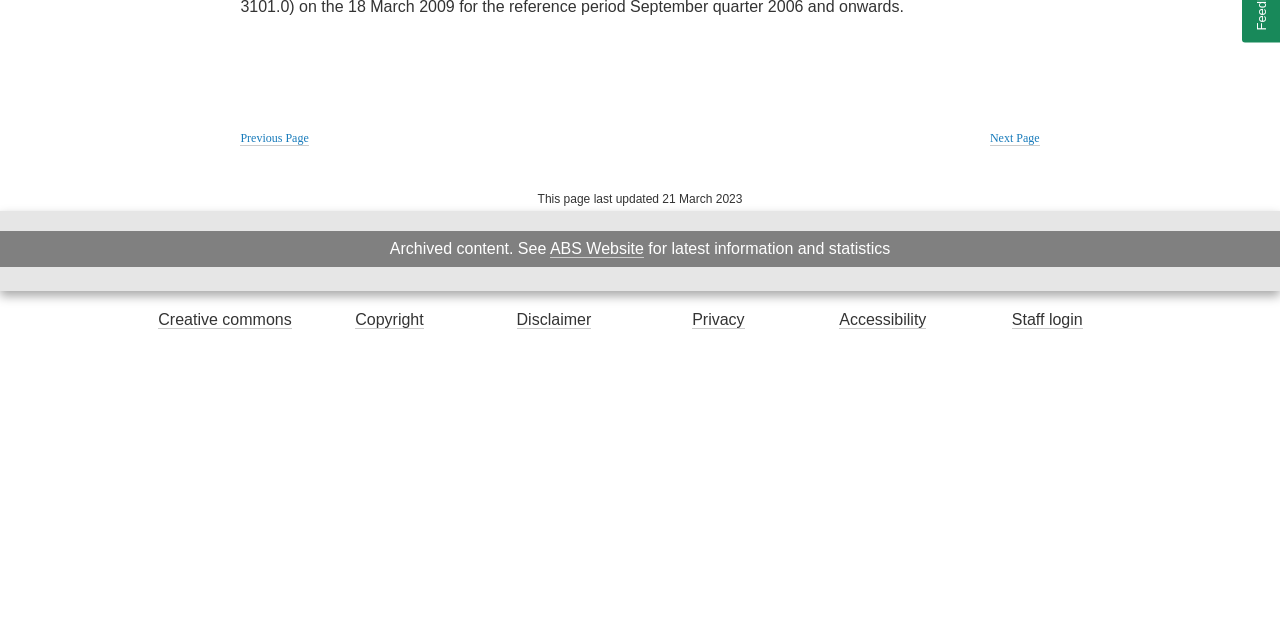Given the following UI element description: "Privacy", find the bounding box coordinates in the webpage screenshot.

[0.541, 0.487, 0.582, 0.515]